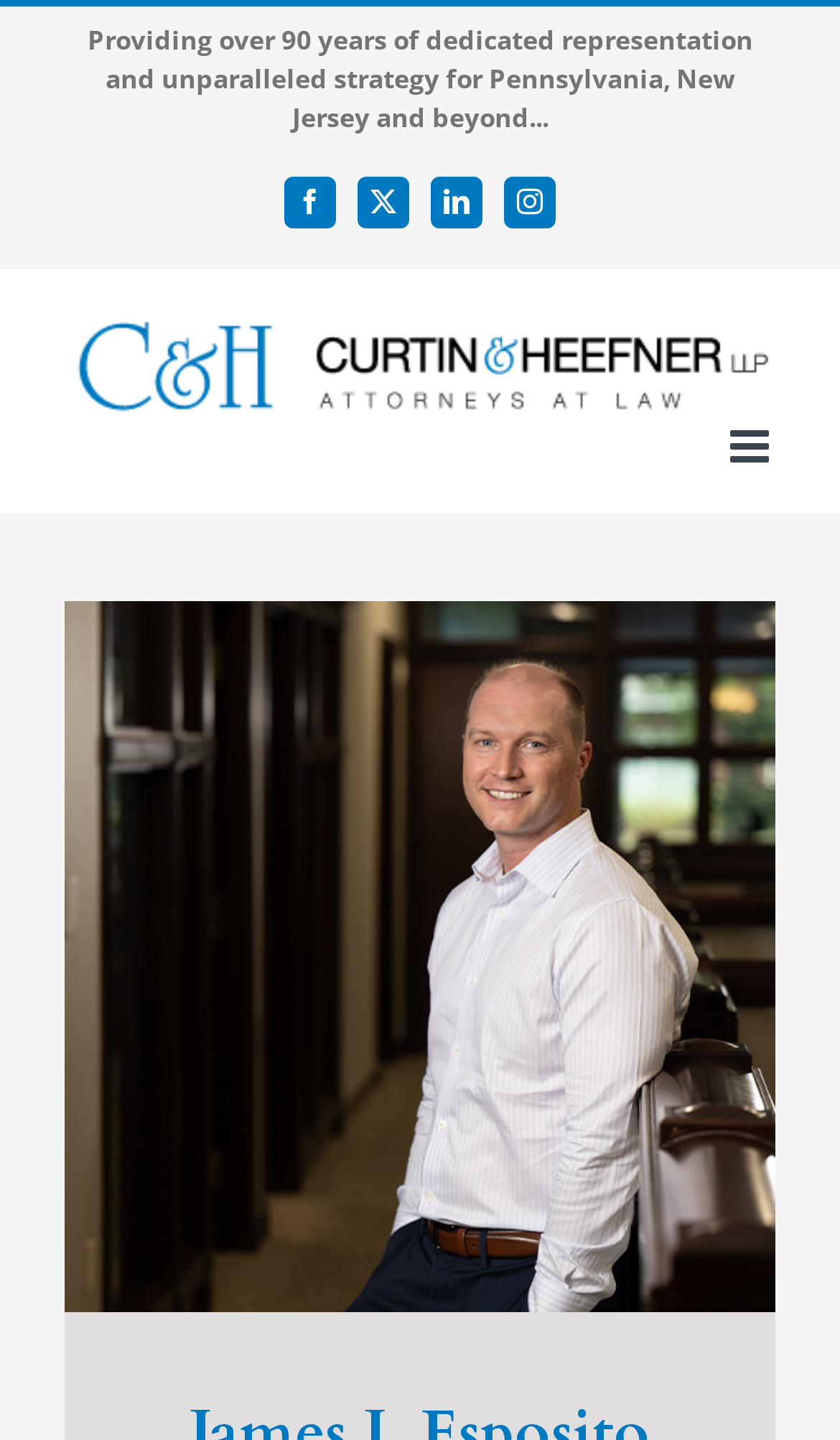Given the element description "Go to Top" in the screenshot, predict the bounding box coordinates of that UI element.

[0.695, 0.883, 0.808, 0.949]